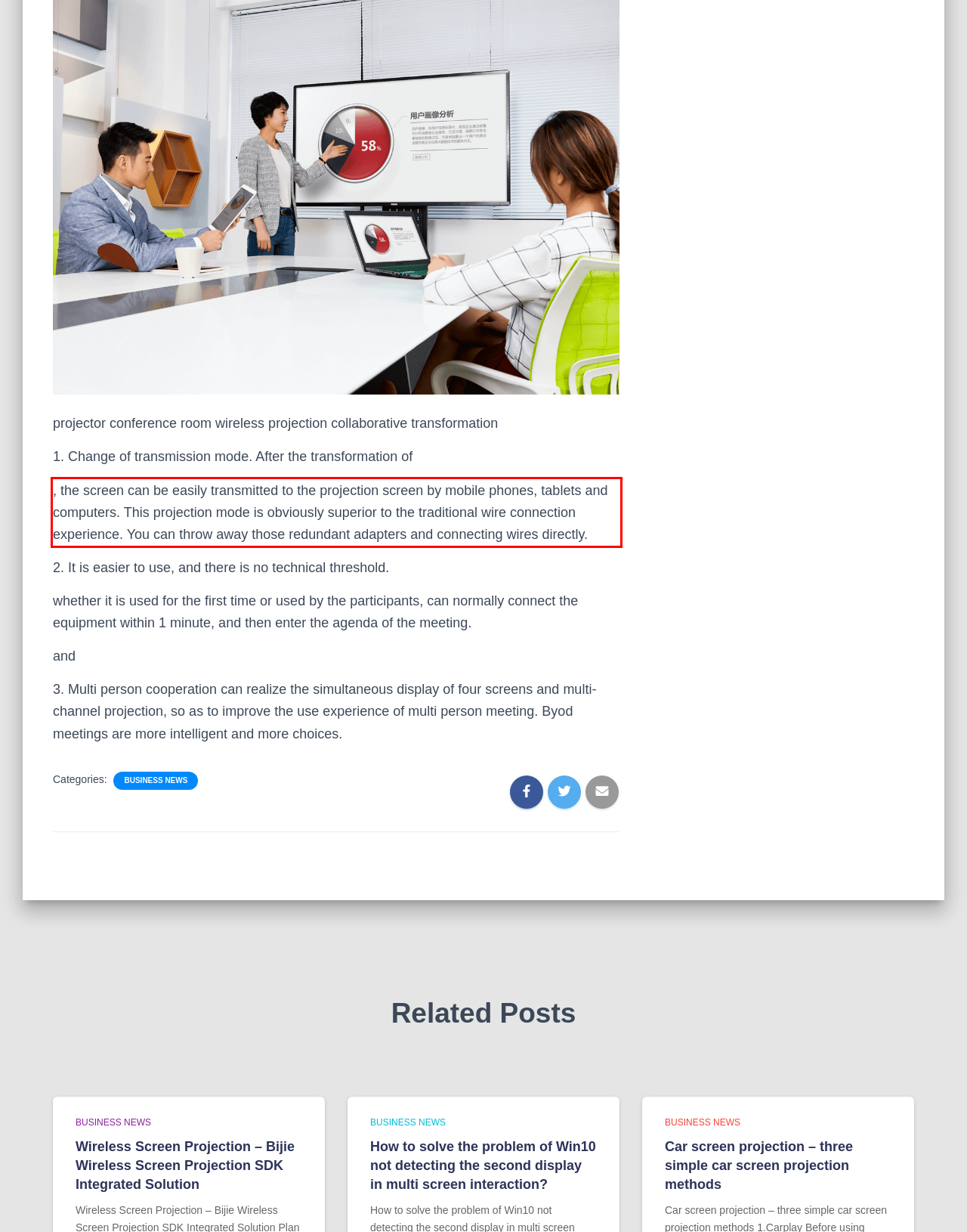Examine the screenshot of the webpage, locate the red bounding box, and generate the text contained within it.

, the screen can be easily transmitted to the projection screen by mobile phones, tablets and computers. This projection mode is obviously superior to the traditional wire connection experience. You can throw away those redundant adapters and connecting wires directly.